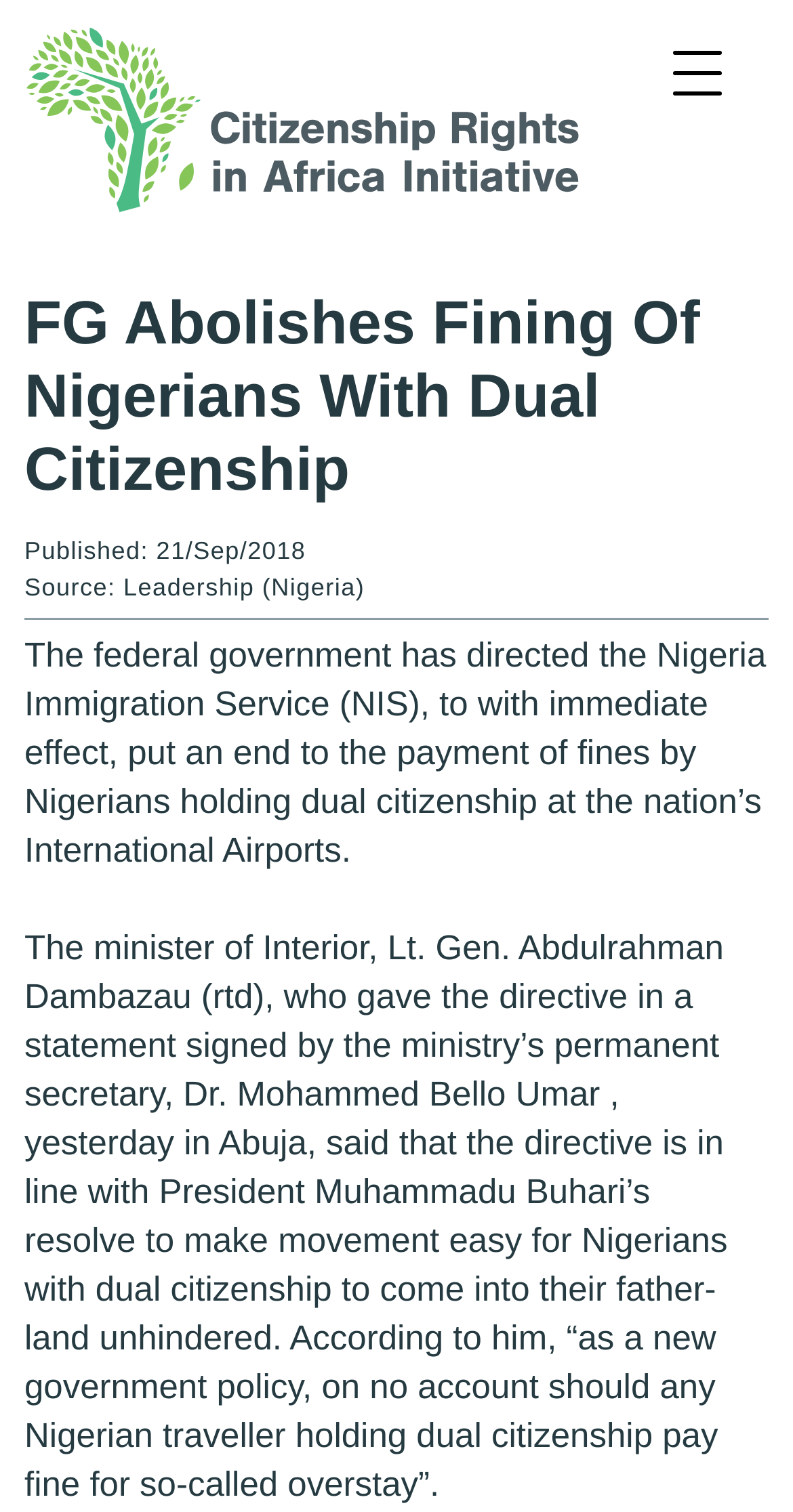Can you look at the image and give a comprehensive answer to the question:
When was the article published?

I found the answer by reading the text in the webpage, specifically the sentence 'Published: 21/Sep/2018 Source: Leadership (Nigeria)' which indicates the publication date of the article.